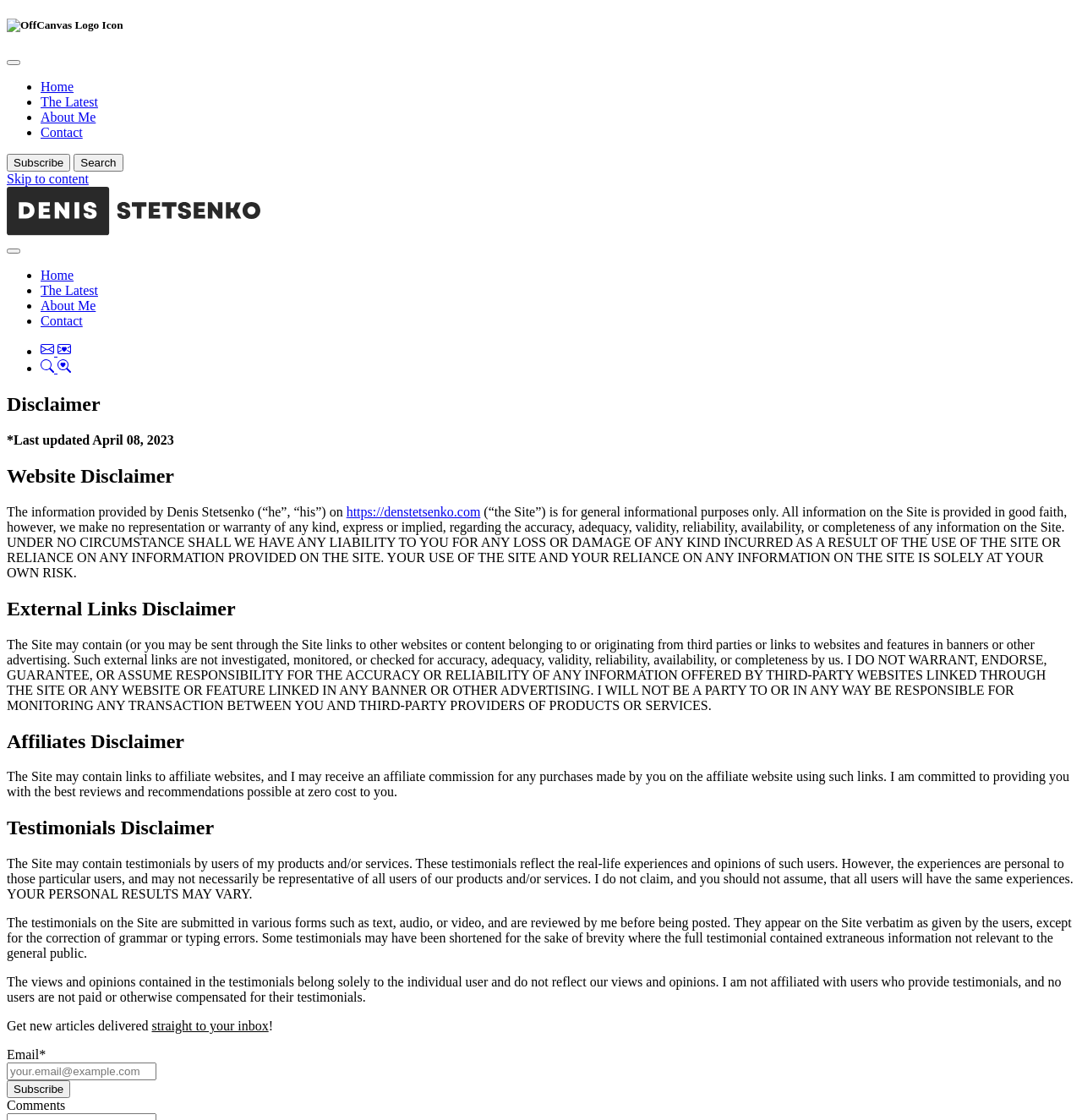Using the information in the image, give a comprehensive answer to the question: 
What type of links may be found on the website?

The website may contain external links to third-party websites or content, as mentioned in the External Links Disclaimer section.